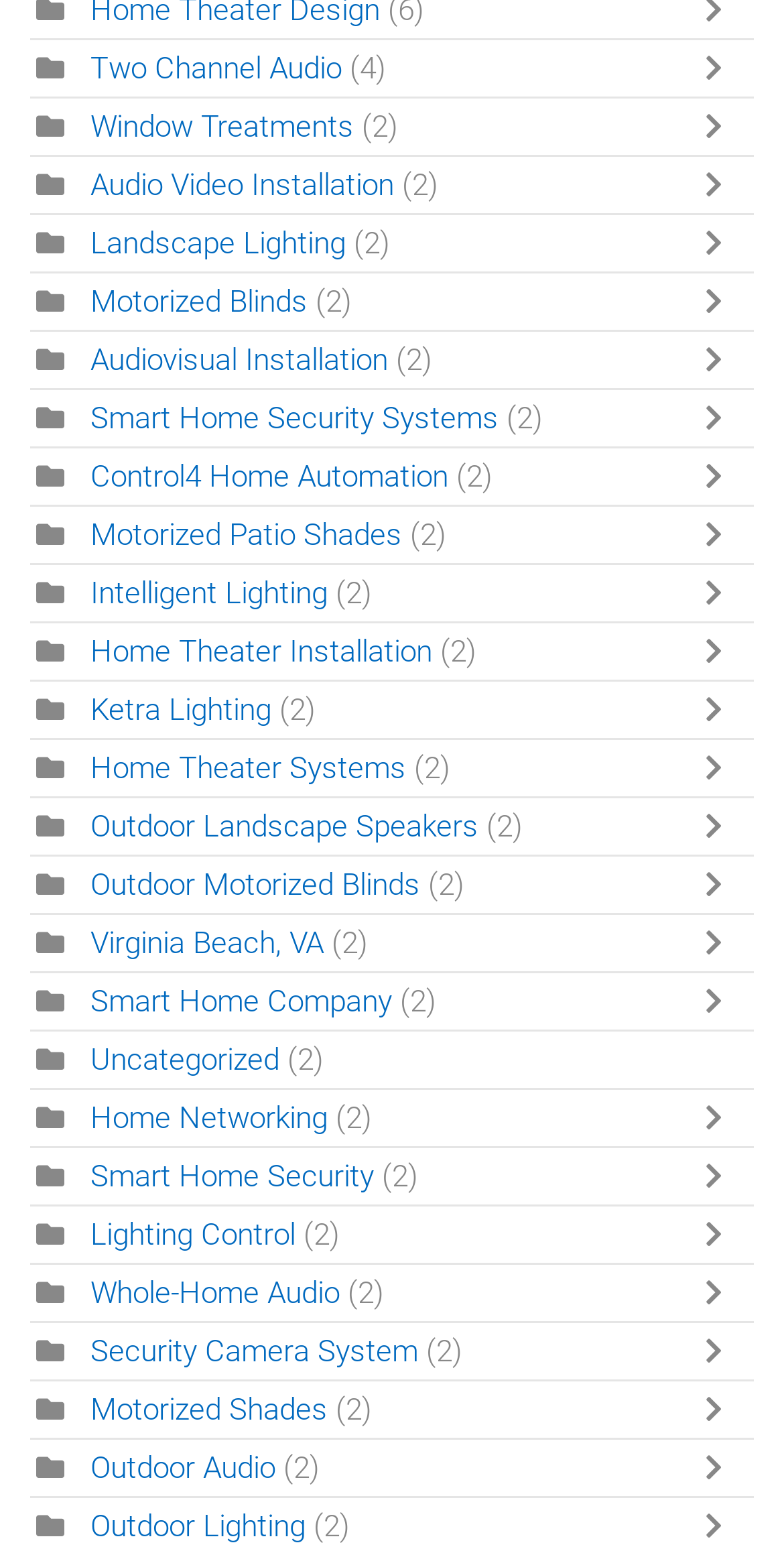Refer to the image and offer a detailed explanation in response to the question: What is the last category listed?

I looked at the last link with a 'Toggle' button and found that it corresponds to the category 'Virginia Beach, VA'.